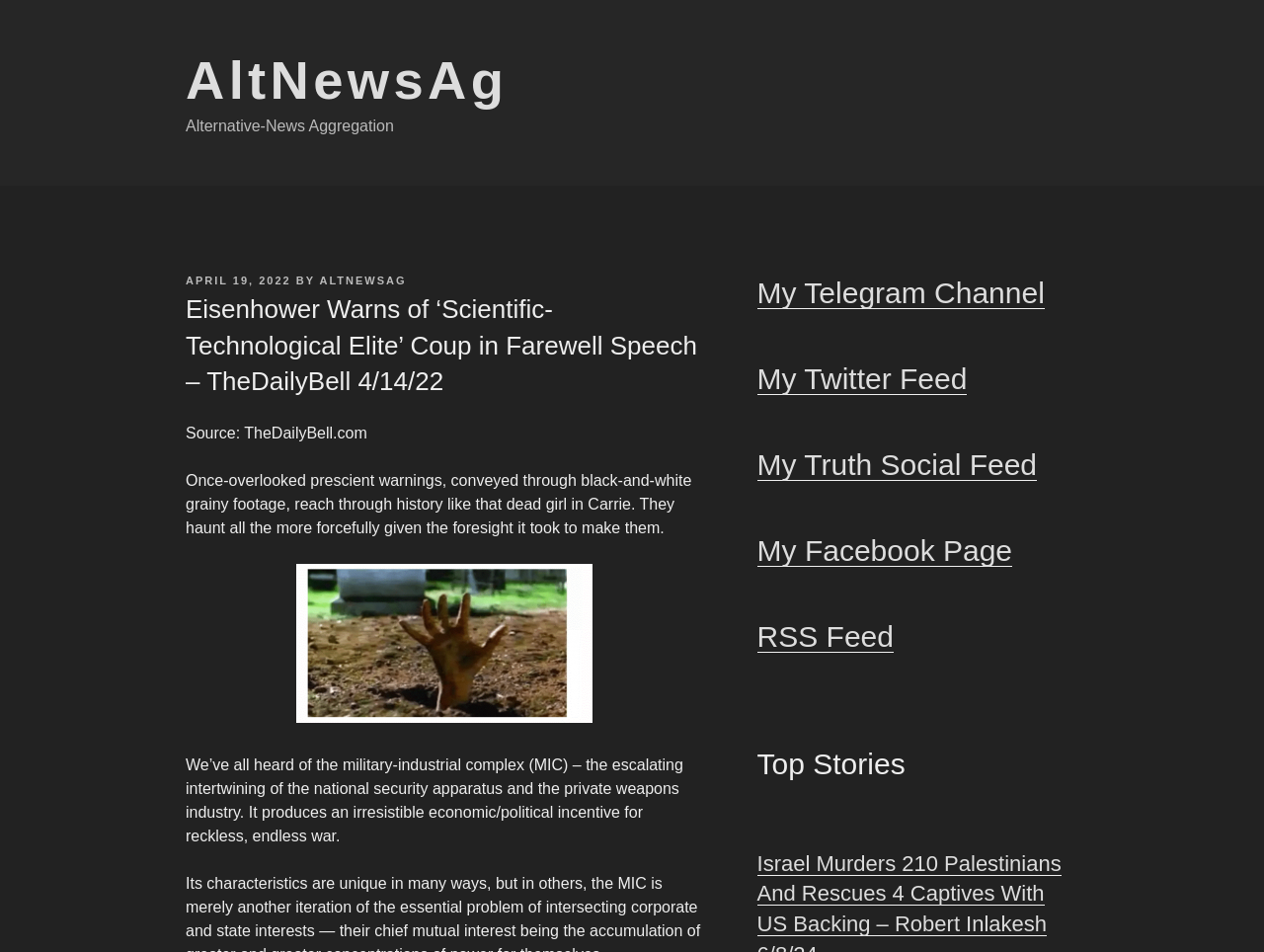Answer the question using only a single word or phrase: 
What is the name of the website?

AltNewsAg